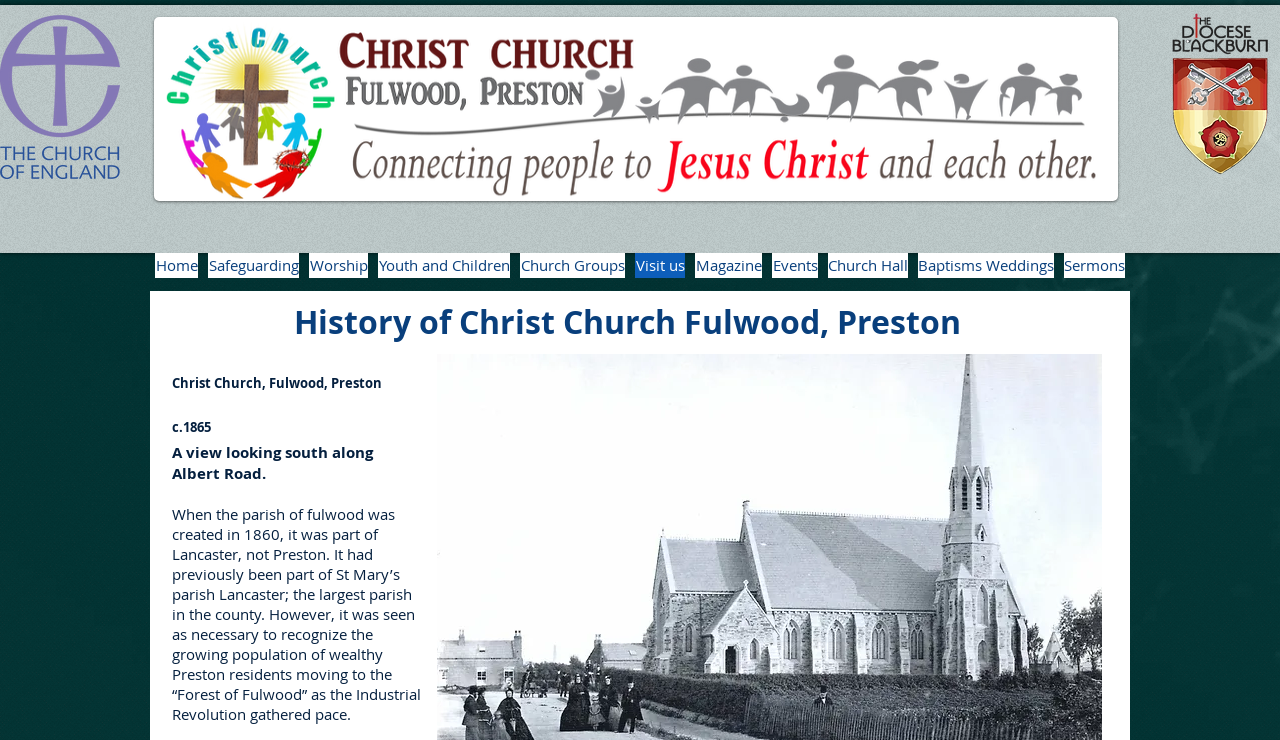Pinpoint the bounding box coordinates of the element you need to click to execute the following instruction: "Go to the 'Shop' page". The bounding box should be represented by four float numbers between 0 and 1, in the format [left, top, right, bottom].

None